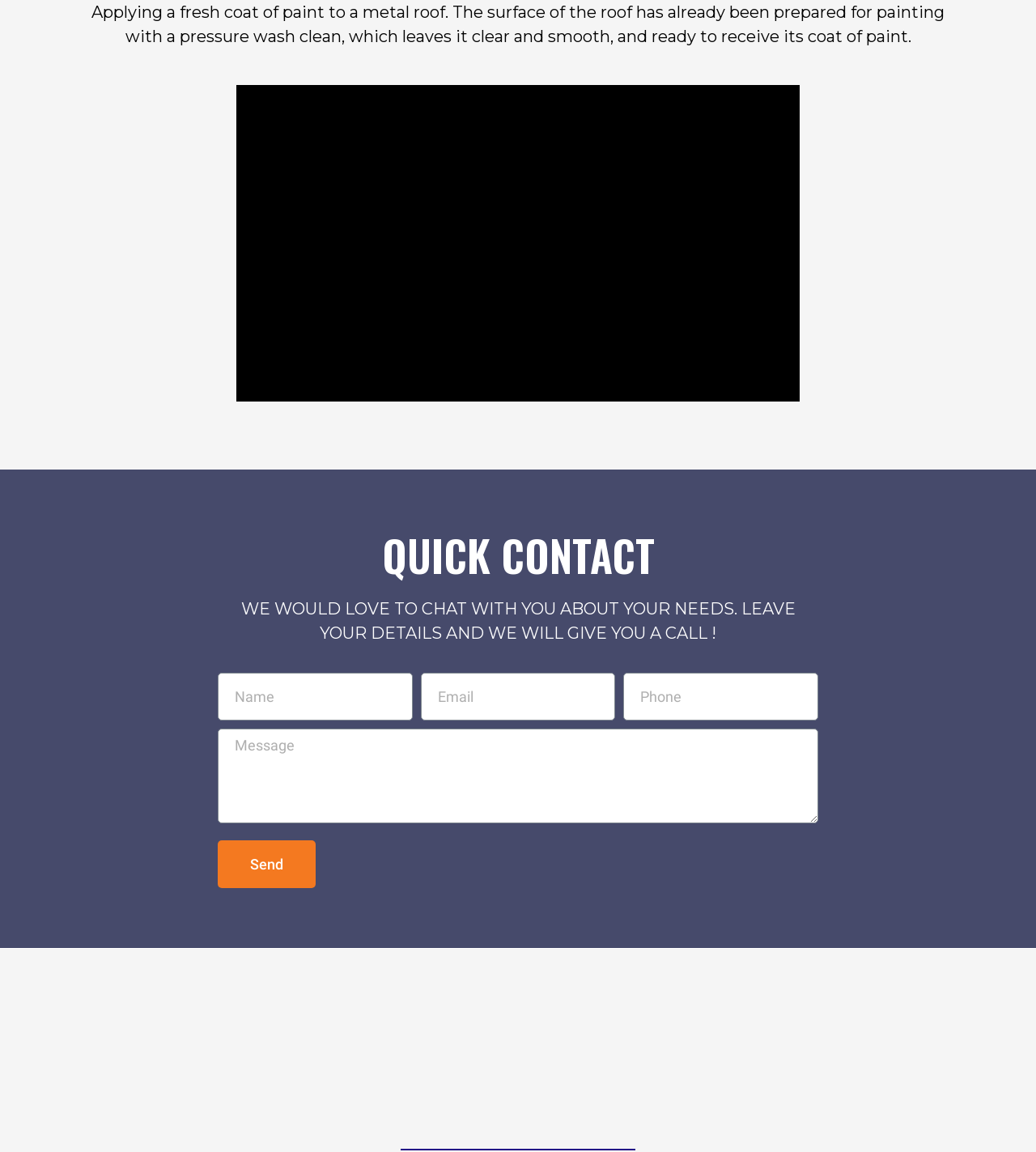What is the purpose of the quick contact section?
Please respond to the question with a detailed and thorough explanation.

The quick contact section is located at the bottom of the webpage, which includes a heading 'QUICK CONTACT' and a description 'WE WOULD LOVE TO CHAT WITH YOU ABOUT YOUR NEEDS. LEAVE YOUR DETAILS AND WE WILL GIVE YOU A CALL!'. This section provides a form for users to input their name, email, phone number, and message, and a 'Send' button to submit their information. The purpose of this section is to allow users to quickly get in touch with the company to discuss their needs.